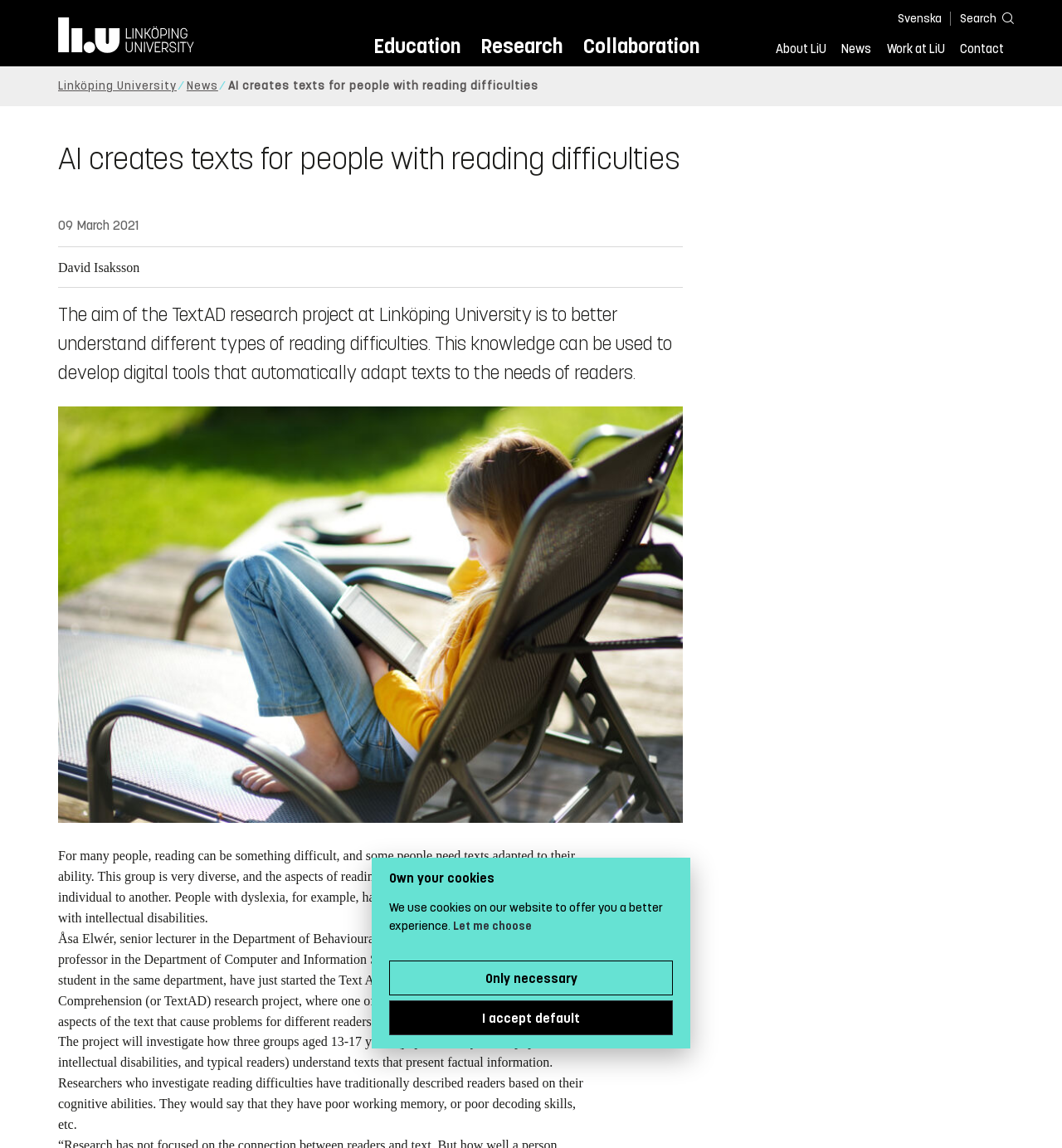Generate a thorough caption detailing the webpage content.

The webpage is about the TextAD research project at Linköping University, which aims to better understand different types of reading difficulties and develop digital tools to adapt texts to the needs of readers. 

At the top of the page, there are several links, including "Svenska", "Education", "Research", "Collaboration", "Home", "About LiU", "News", "Work at LiU", and "Contact". A search button is also located at the top right corner. 

Below the top links, there is a navigation section with a breadcrumb trail, which includes links to "Linköping University" and "News". The title of the page, "AI creates texts for people with reading difficulties", is displayed prominently in the middle of the page. 

The main content of the page is divided into several sections. The first section provides an introduction to the TextAD research project, explaining its goal and objectives. This is followed by a section with a figure, which includes an image of a girl reading an ebook. 

The next section consists of several paragraphs of text, which discuss the challenges of reading and the diversity of readers who need adapted texts. The text also introduces the researchers involved in the TextAD project and explains the project's methodology. 

At the bottom of the page, there is a dialog box titled "Own your cookies", which provides information about the use of cookies on the website and offers users options to manage their cookie preferences.